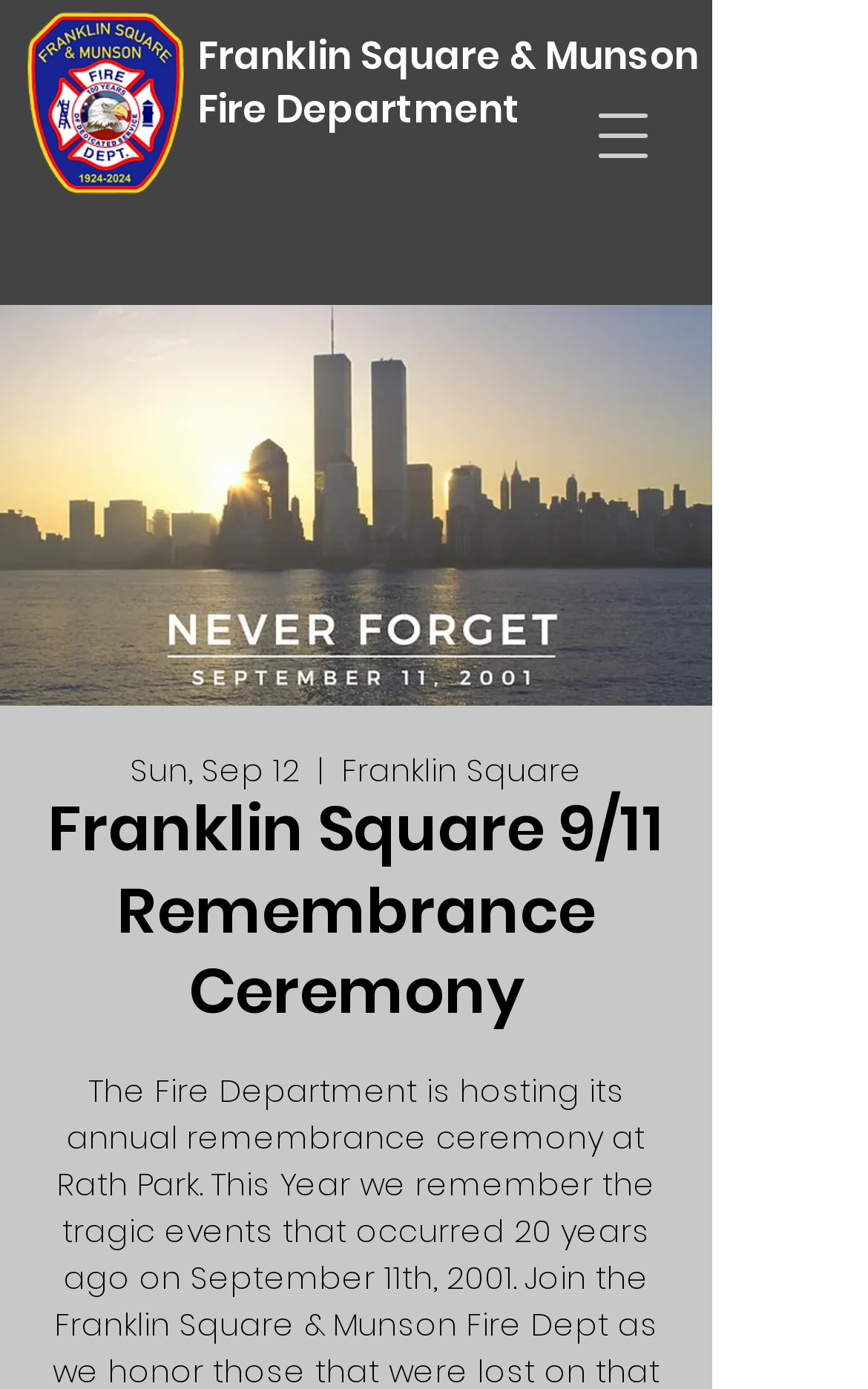Write a detailed summary of the webpage.

The webpage is about the Franklin Square 9/11 Remembrance Ceremony, hosted by the Fire Department. At the top right corner, there is a button to open the navigation menu. Below it, the title "Franklin Square & Munson" is displayed prominently. 

On the left side, the text "Fire Department" is written, followed by a large image that takes up most of the page, which is likely a promotional image for the ceremony. Above the image, there is a heading that reads "Franklin Square 9/11 Remembrance Ceremony". 

To the right of the image, the date "Sun, Sep 12" is displayed, followed by a vertical bar. The ceremony is likely taking place on this date. The webpage is focused on providing information about this specific event, with a clear emphasis on the ceremony's title and date.